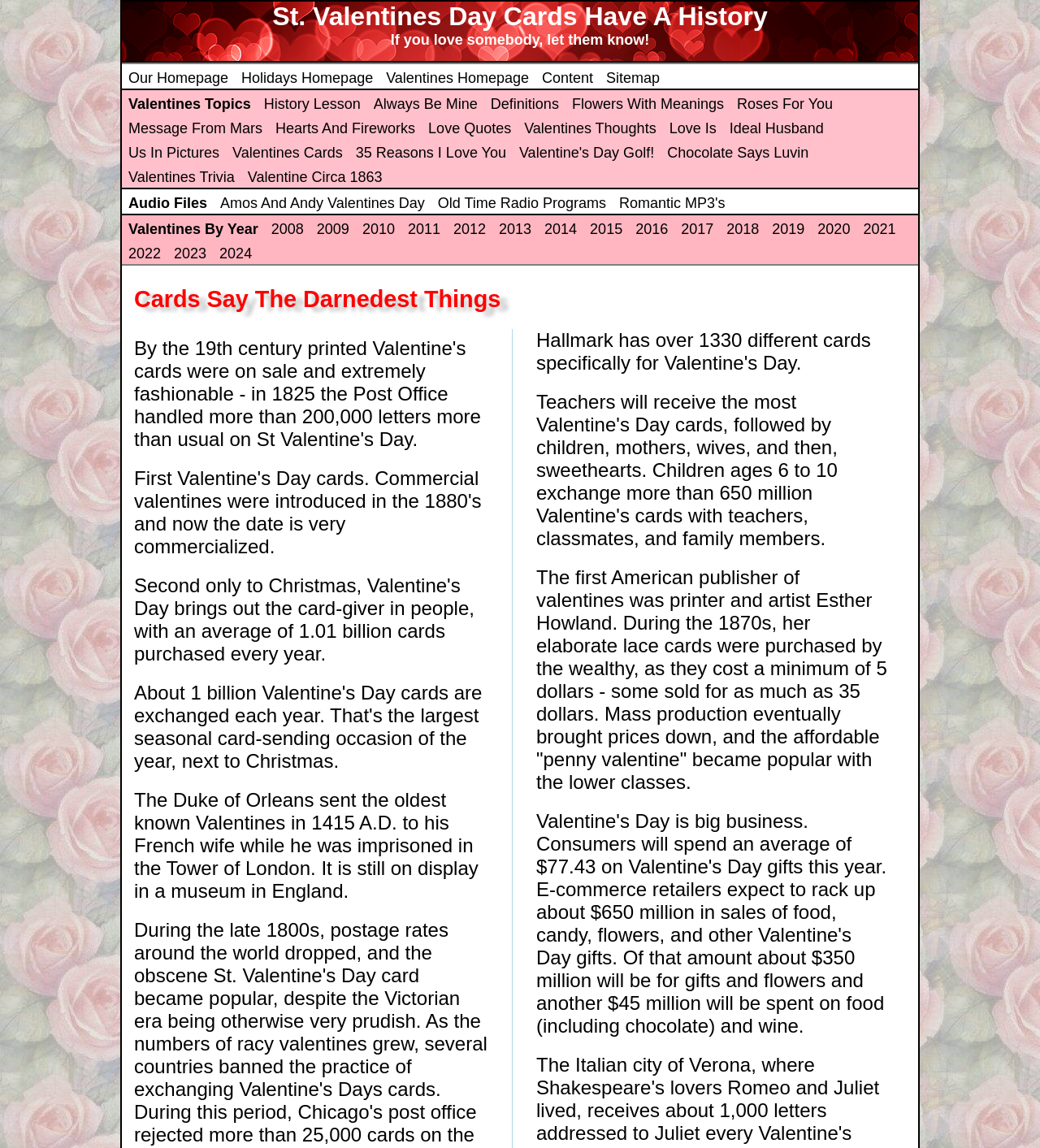Please predict the bounding box coordinates of the element's region where a click is necessary to complete the following instruction: "Read about the history of St. Valentines Day Cards". The coordinates should be represented by four float numbers between 0 and 1, i.e., [left, top, right, bottom].

[0.117, 0.001, 0.883, 0.028]